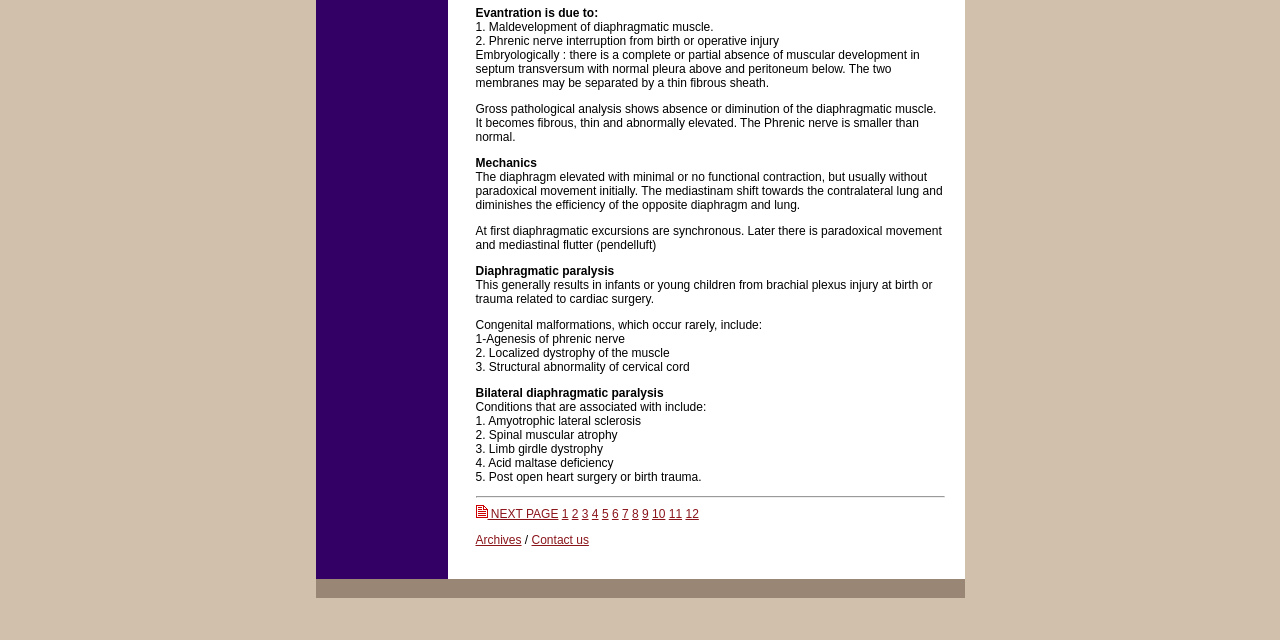Extract the bounding box coordinates for the HTML element that matches this description: "Contact us". The coordinates should be four float numbers between 0 and 1, i.e., [left, top, right, bottom].

[0.415, 0.833, 0.46, 0.855]